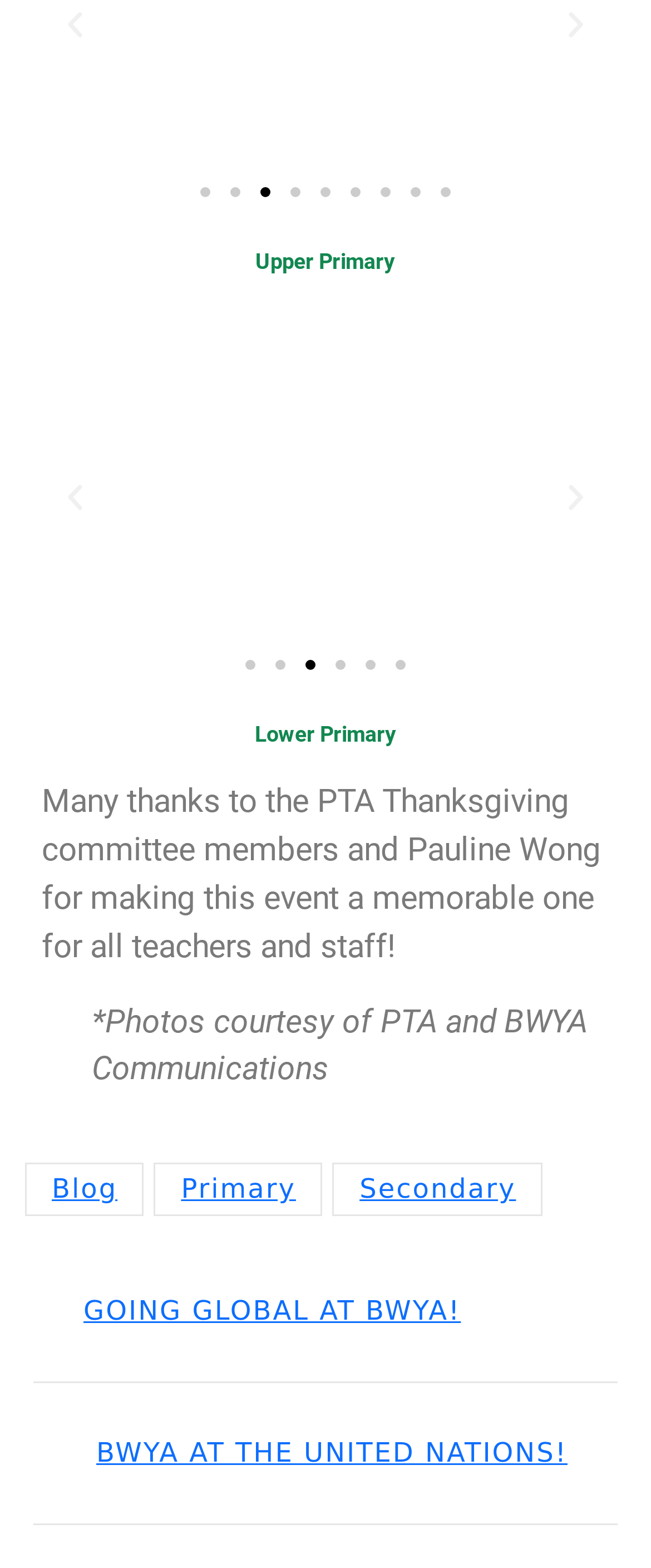What is the current slide number?
Give a detailed explanation using the information visible in the image.

I determined the current slide number by looking at the group element with the text '3 / 6' which is located at the top of the webpage, indicating the current slide number.